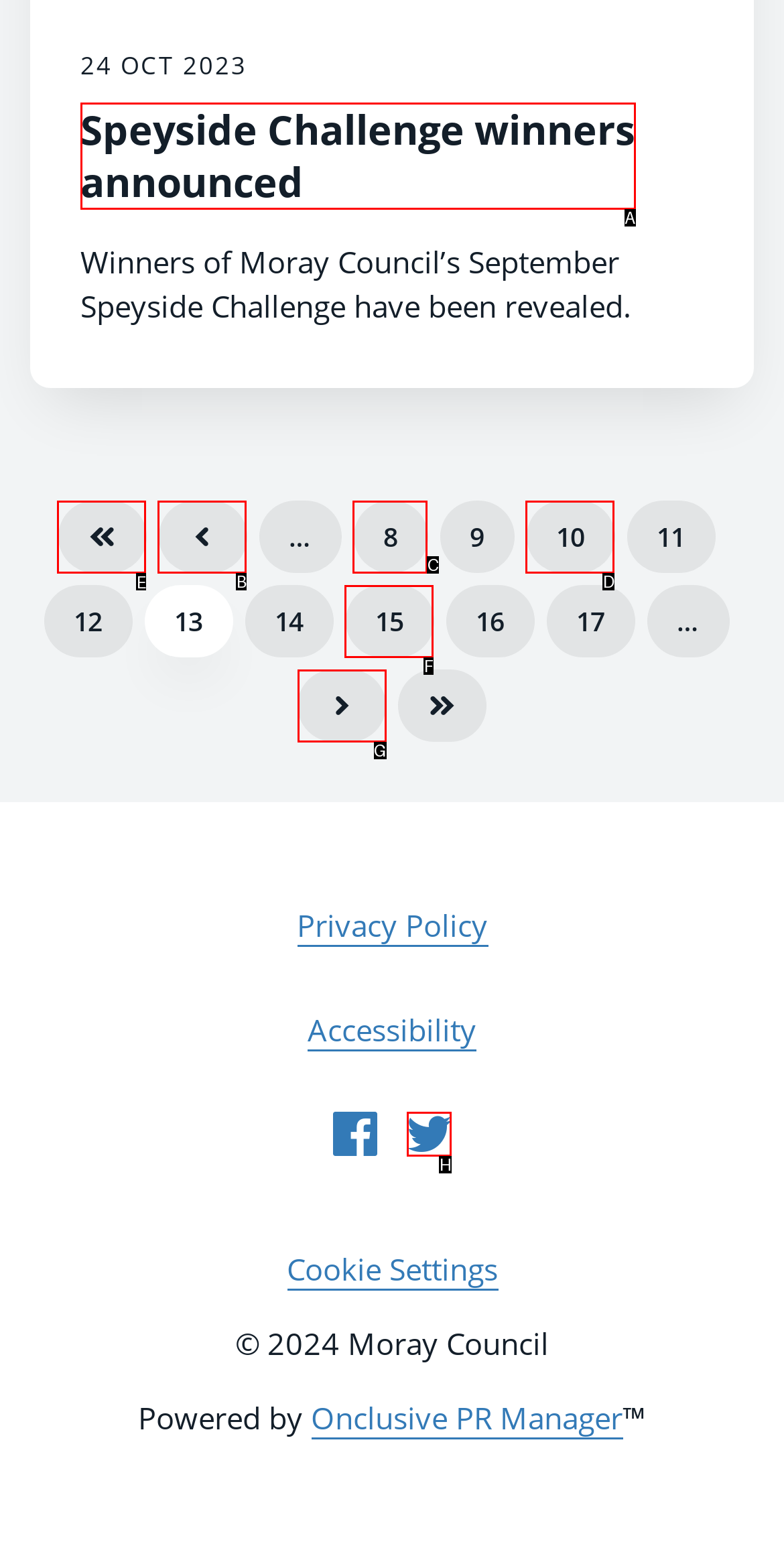Specify which element within the red bounding boxes should be clicked for this task: Go to the first page Respond with the letter of the correct option.

E